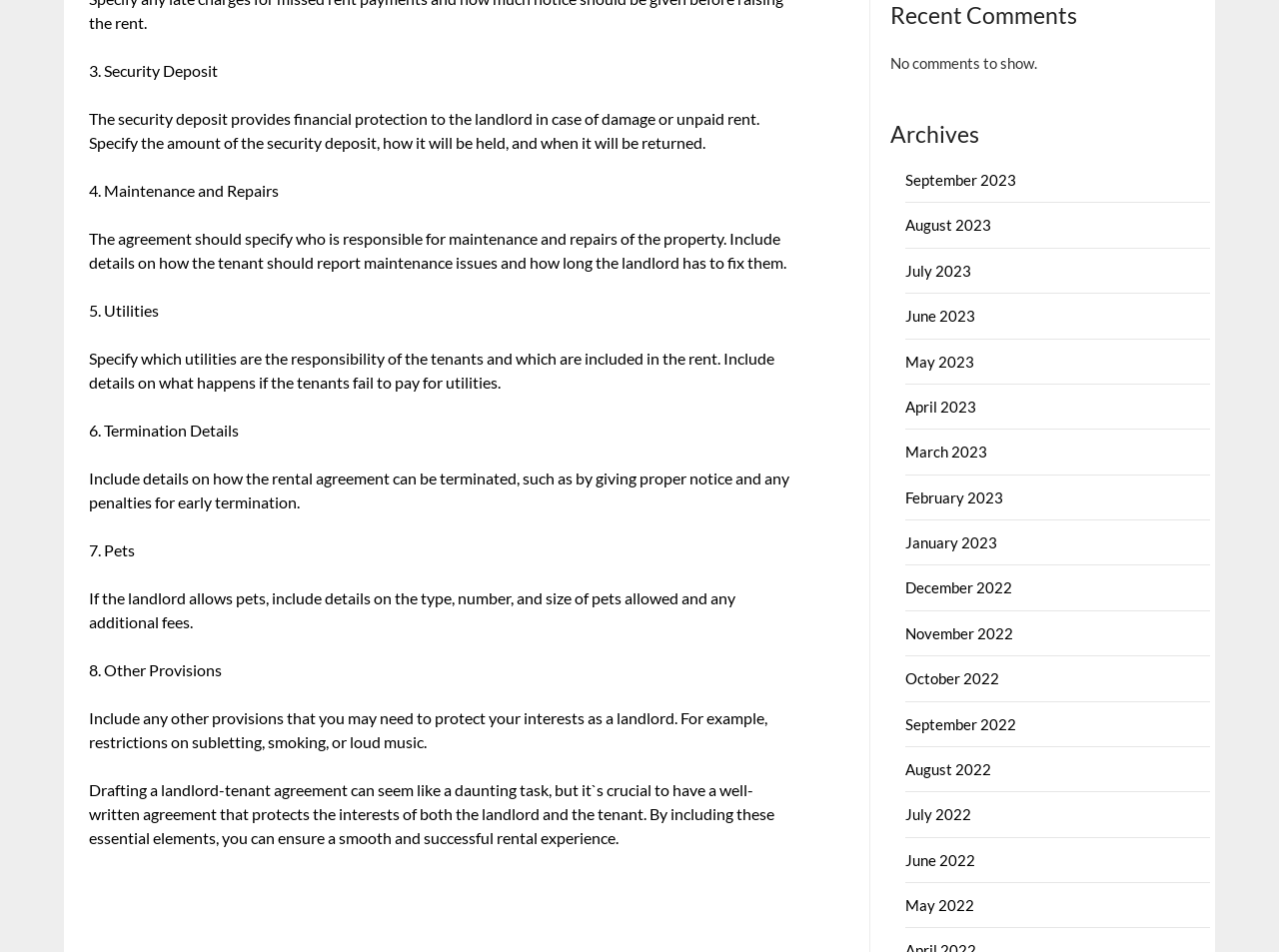Can you find the bounding box coordinates for the UI element given this description: "June 2023"? Provide the coordinates as four float numbers between 0 and 1: [left, top, right, bottom].

[0.708, 0.322, 0.763, 0.341]